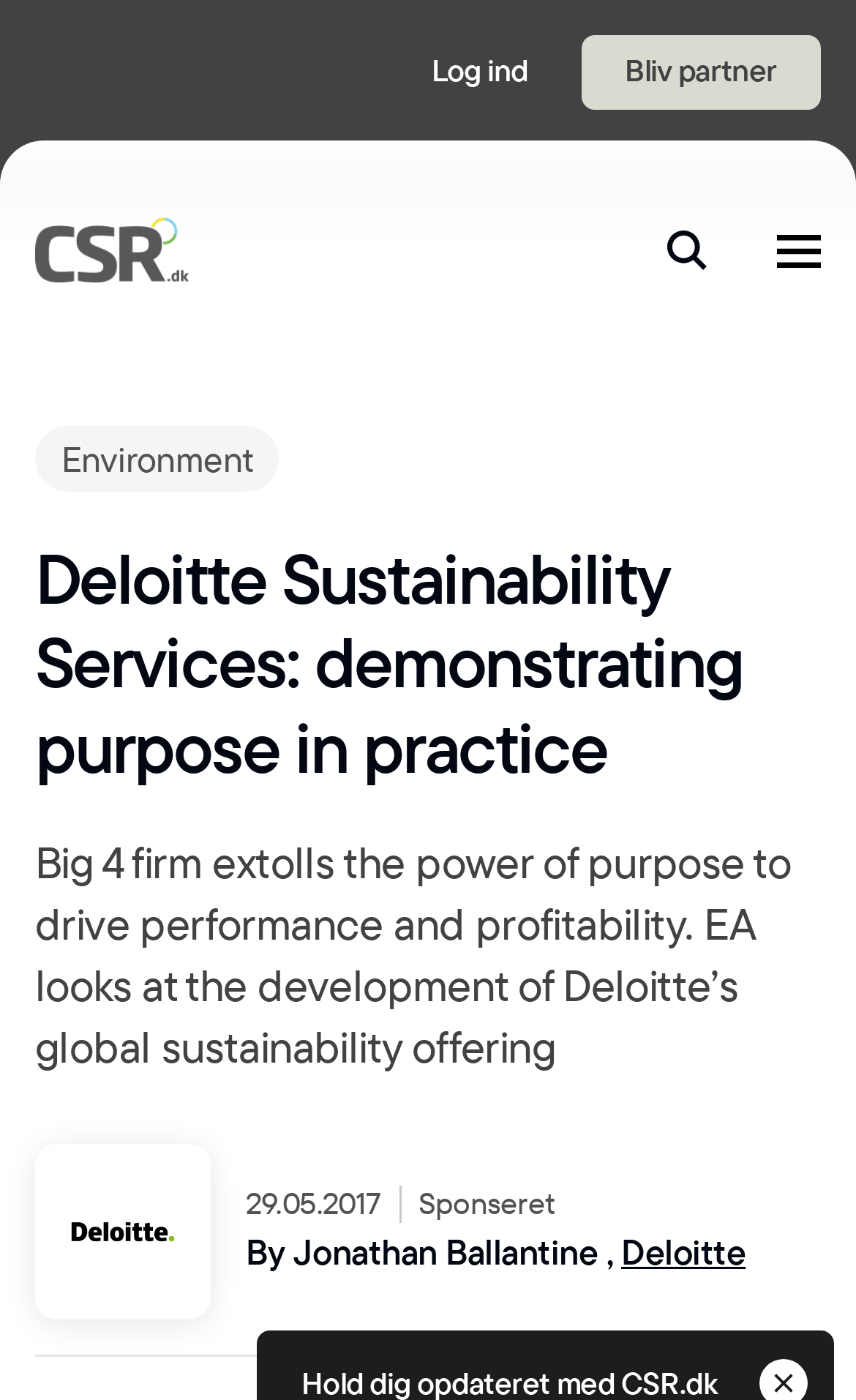What is the phone number of the publisher?
Kindly answer the question with as much detail as you can.

The phone number of the publisher can be found in the link element with a bounding box of [0.191, 0.417, 0.38, 0.448]. The text content of this element is '53506060'.